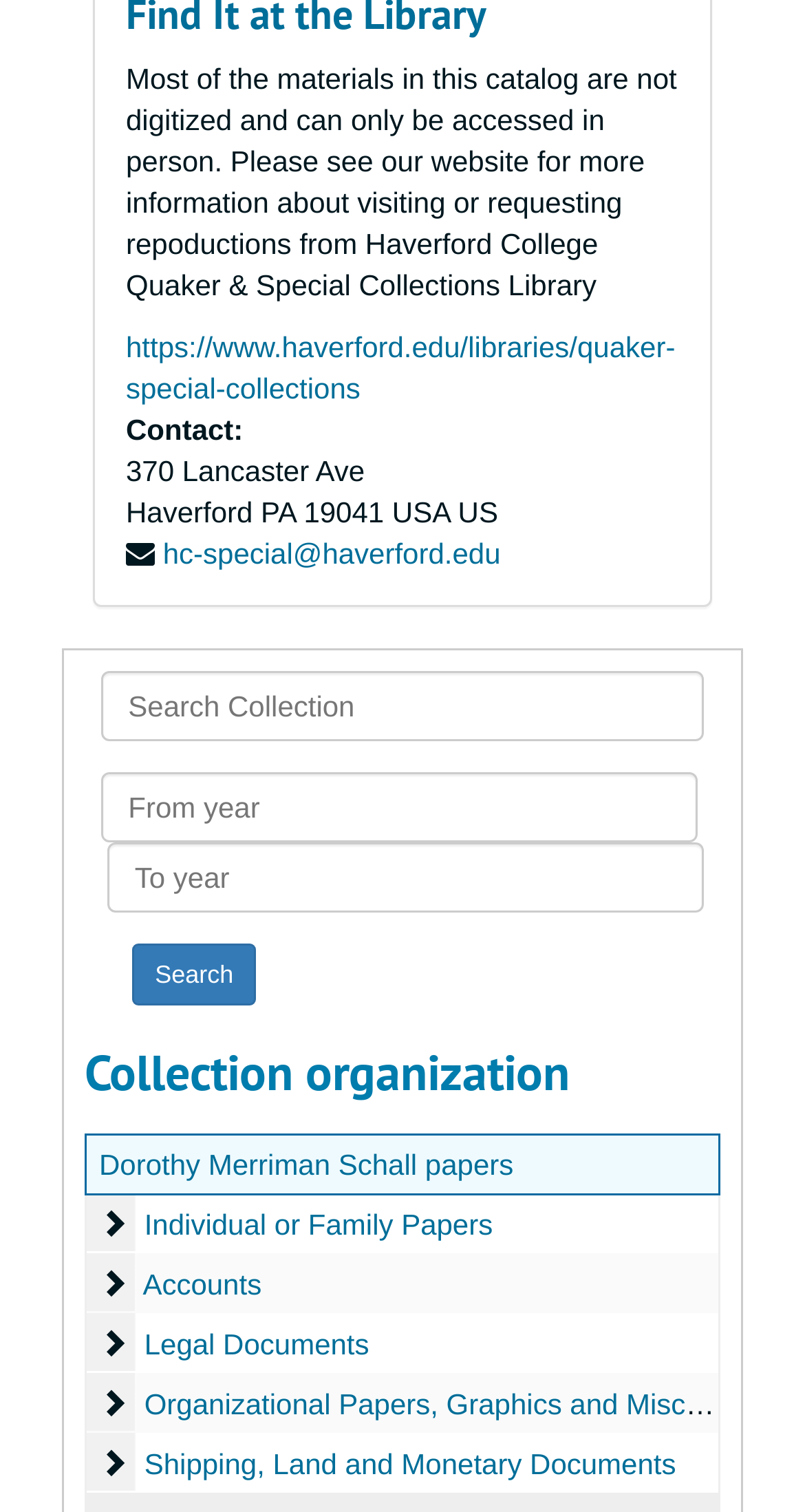Could you indicate the bounding box coordinates of the region to click in order to complete this instruction: "Search by year".

[0.126, 0.511, 0.866, 0.558]